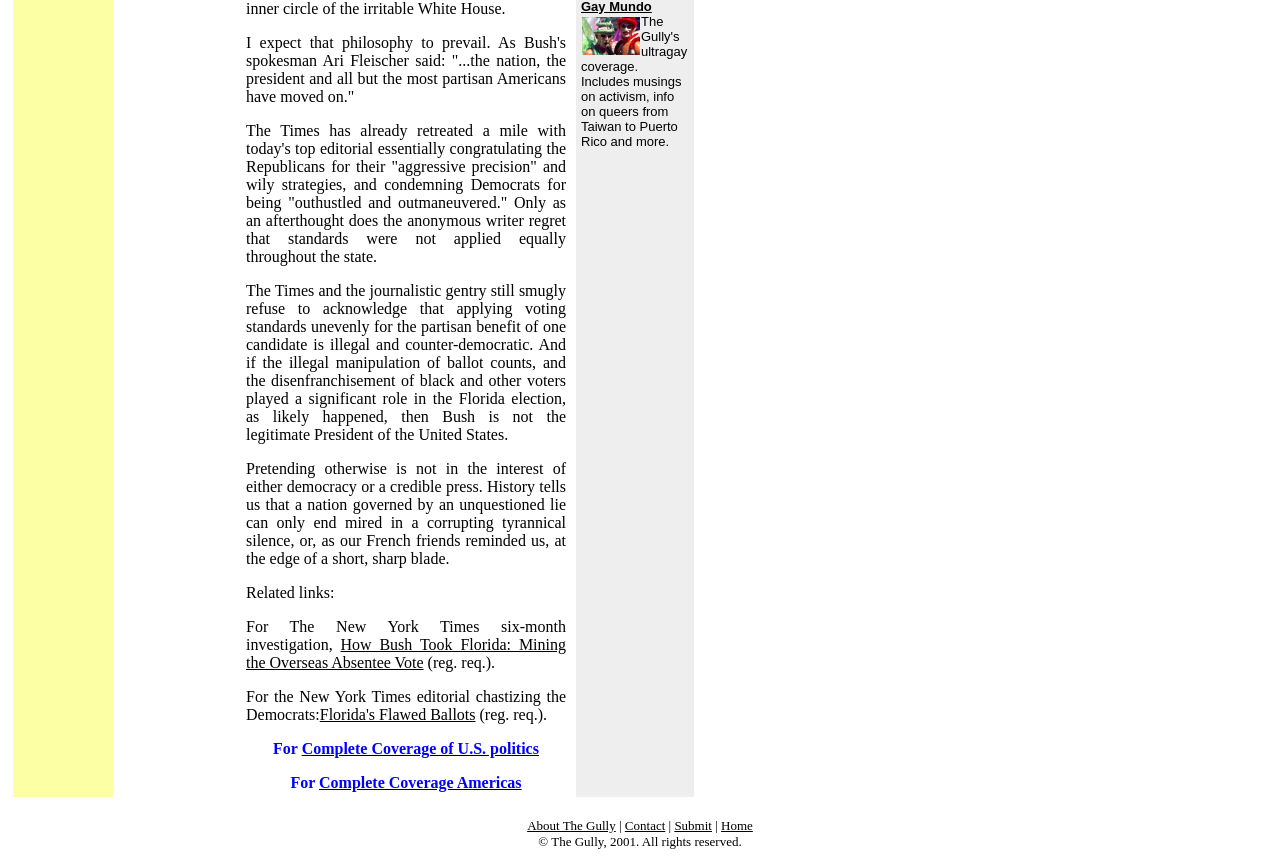What is the purpose of the links at the top?
Provide an in-depth and detailed explanation in response to the question.

The links at the top, such as 'How Bush Took Florida: Mining the Overseas Absentee Vote' and 'Florida's Flawed Ballots', appear to be news articles or editorials, suggesting that the purpose of these links is to provide access to news content.